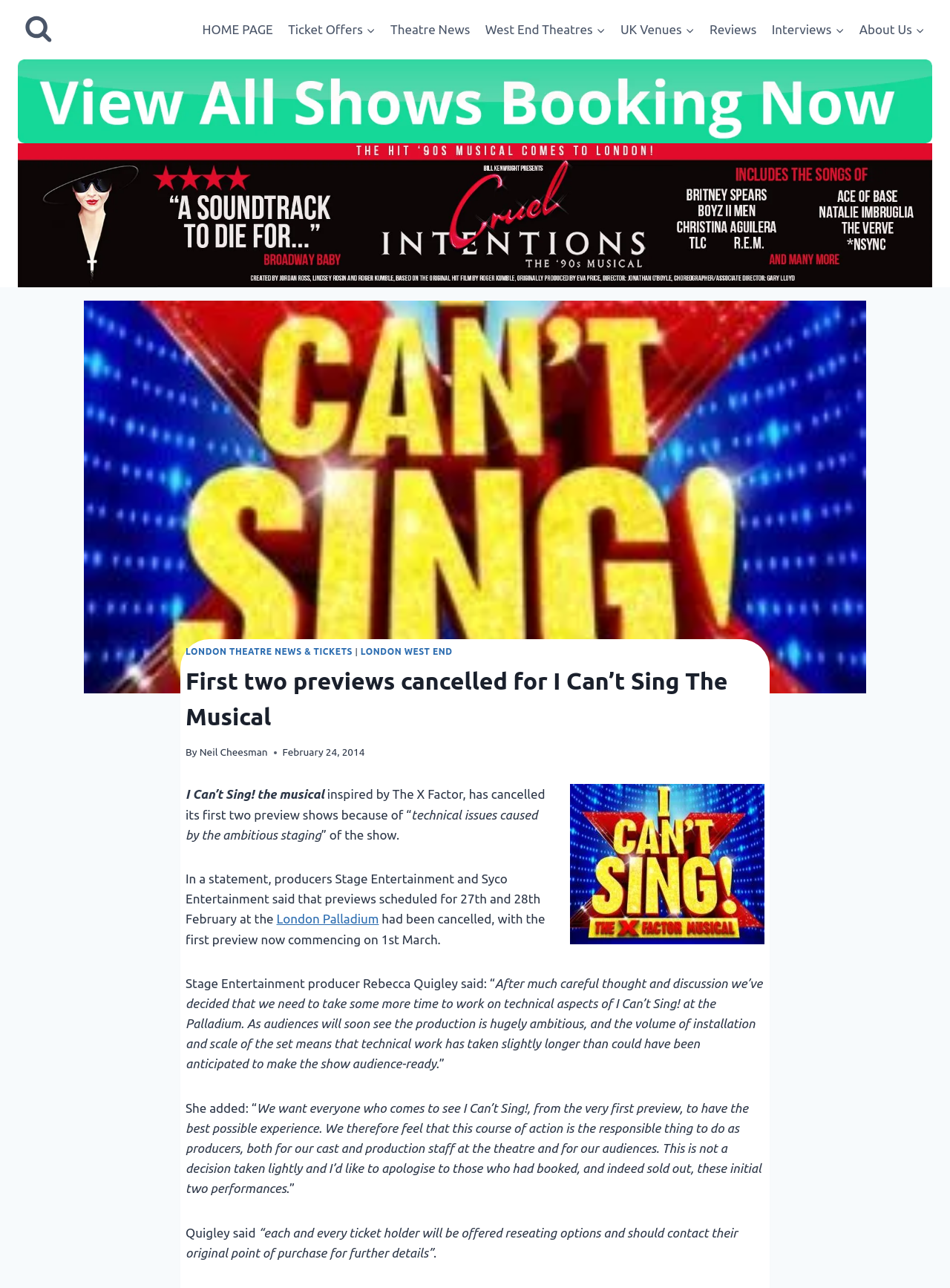Please locate the UI element described by "West End TheatresExpand" and provide its bounding box coordinates.

[0.503, 0.009, 0.645, 0.037]